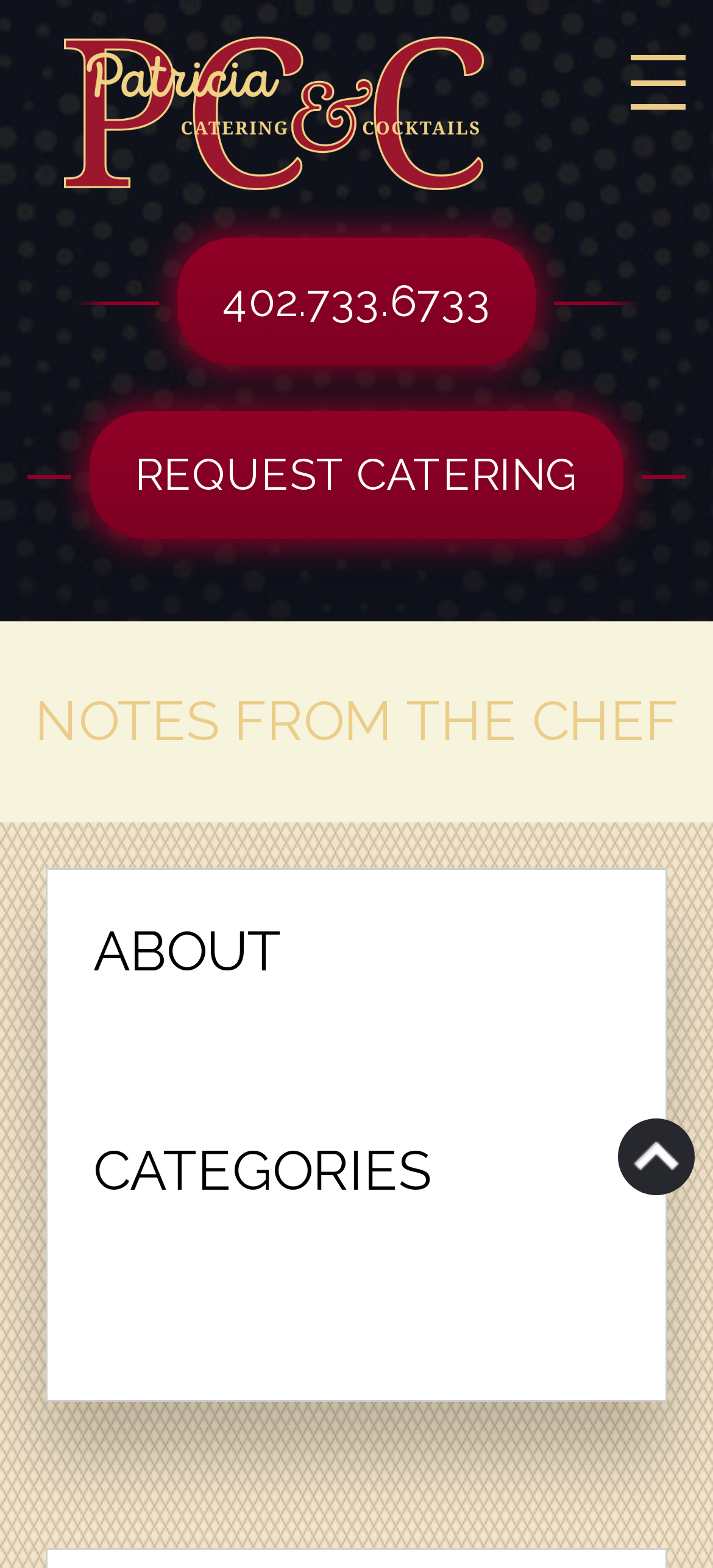Provide the bounding box coordinates of the HTML element described by the text: "What's new".

None